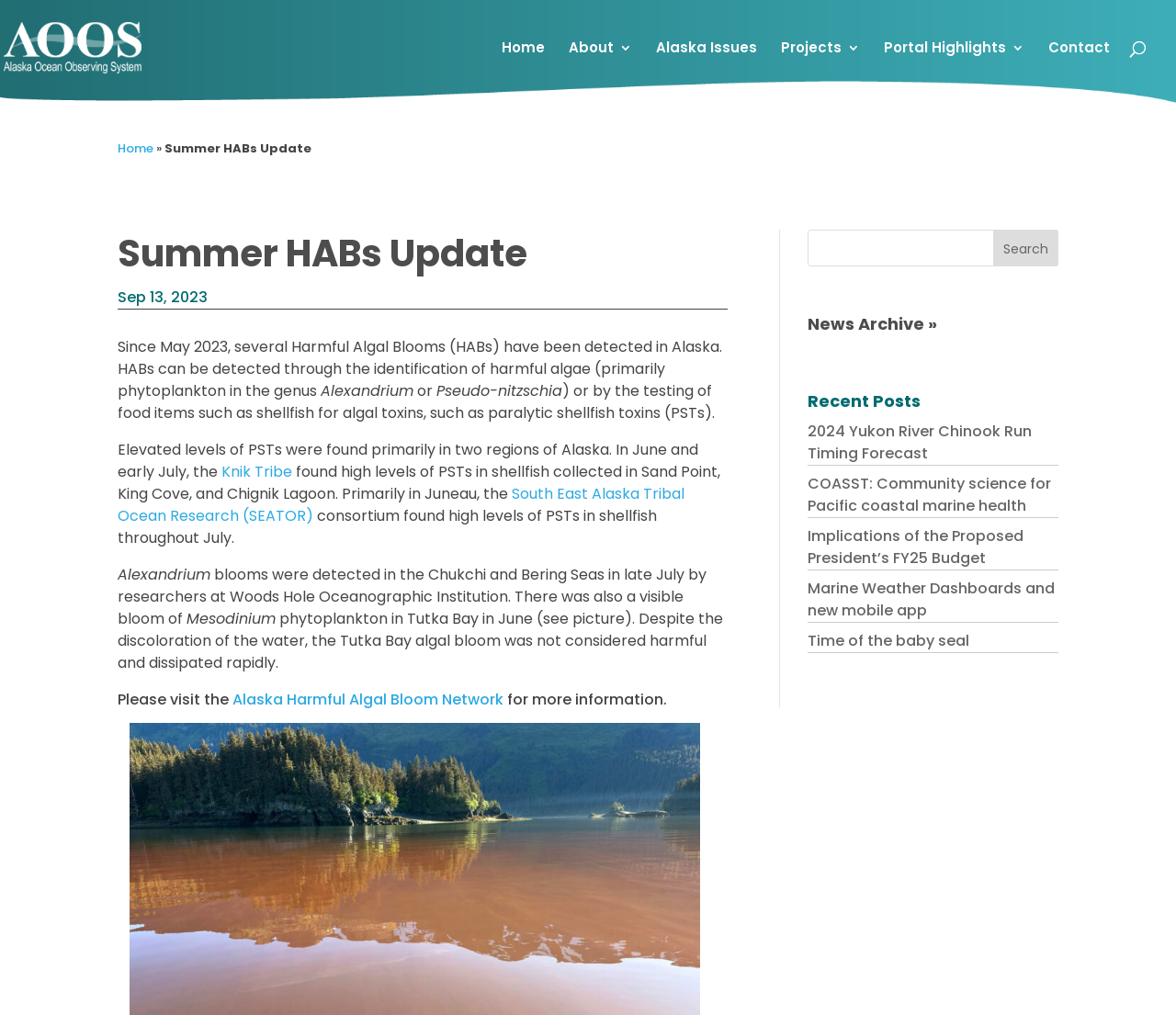What is the purpose of the search box?
Using the details shown in the screenshot, provide a comprehensive answer to the question.

The search box is likely placed on the webpage to allow users to search for specific information or keywords within the website, making it easier for them to find relevant content.